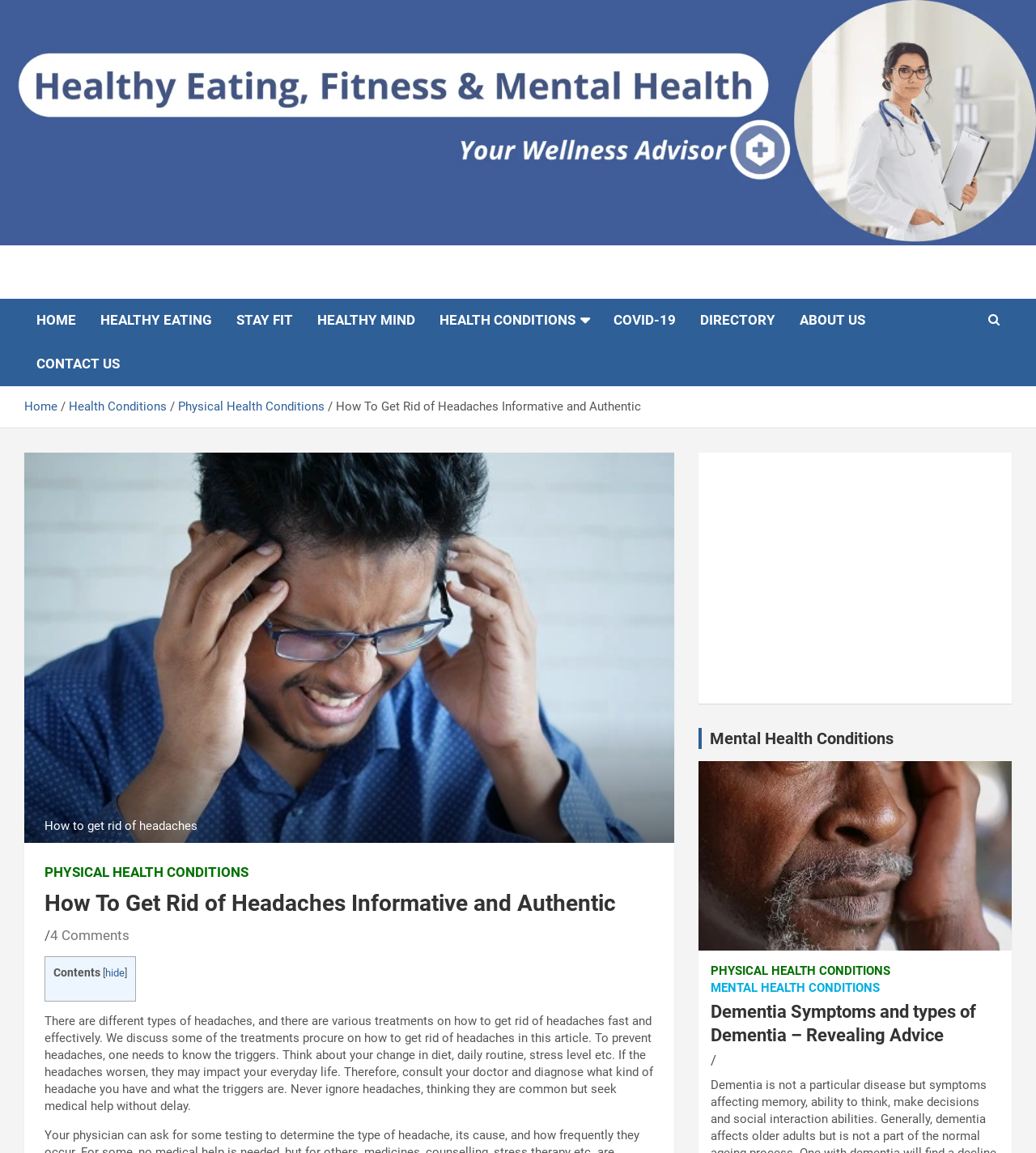How many main categories are there in the navigation menu?
Please answer the question with as much detail and depth as you can.

The navigation menu is located at the top of the webpage and contains links to 'HOME', 'HEALTHY EATING', 'STAY FIT', 'HEALTHY MIND', and 'HEALTH CONDITIONS'. Therefore, there are 5 main categories.